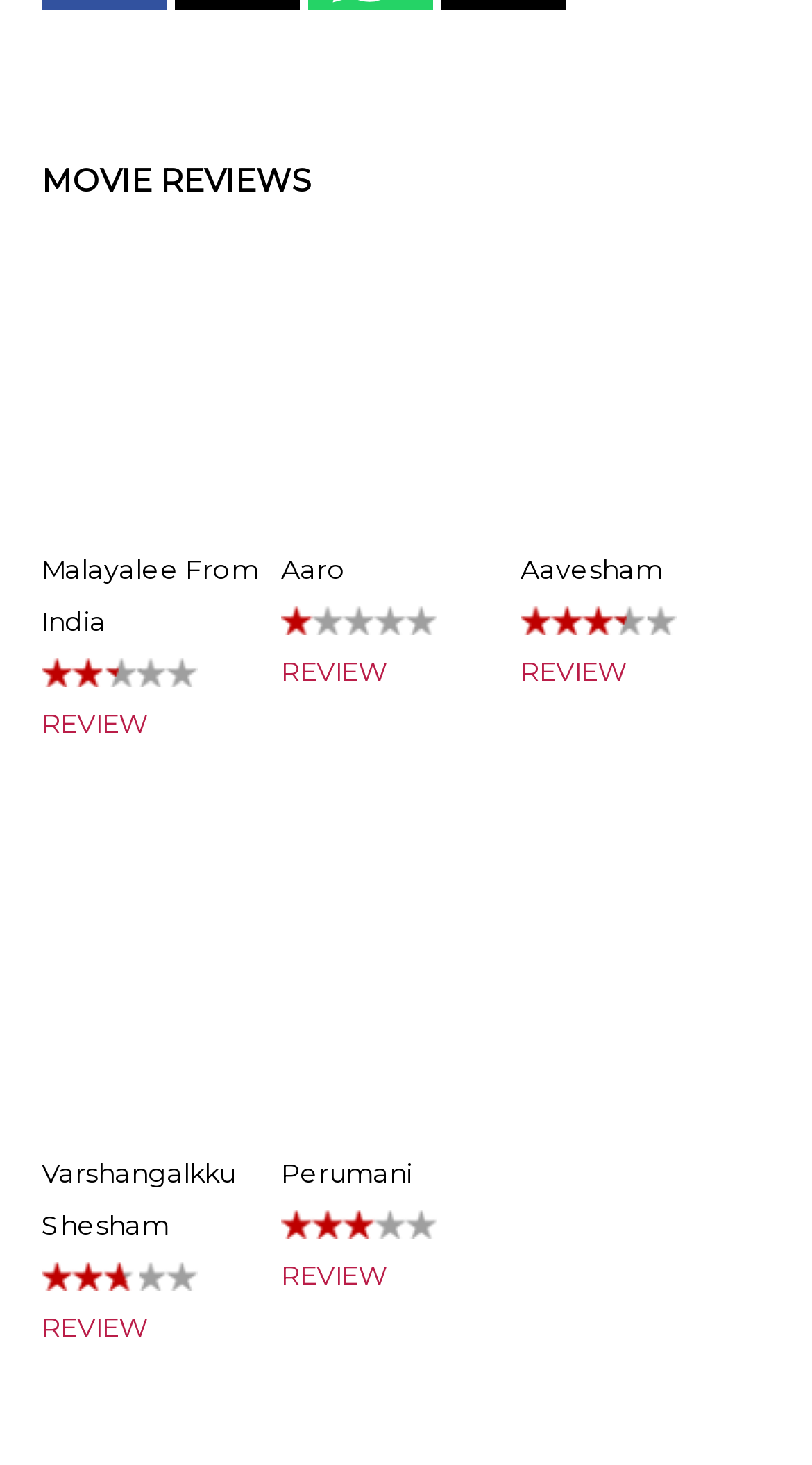Locate the bounding box of the UI element described in the following text: "REVIEW".

[0.641, 0.448, 0.772, 0.469]